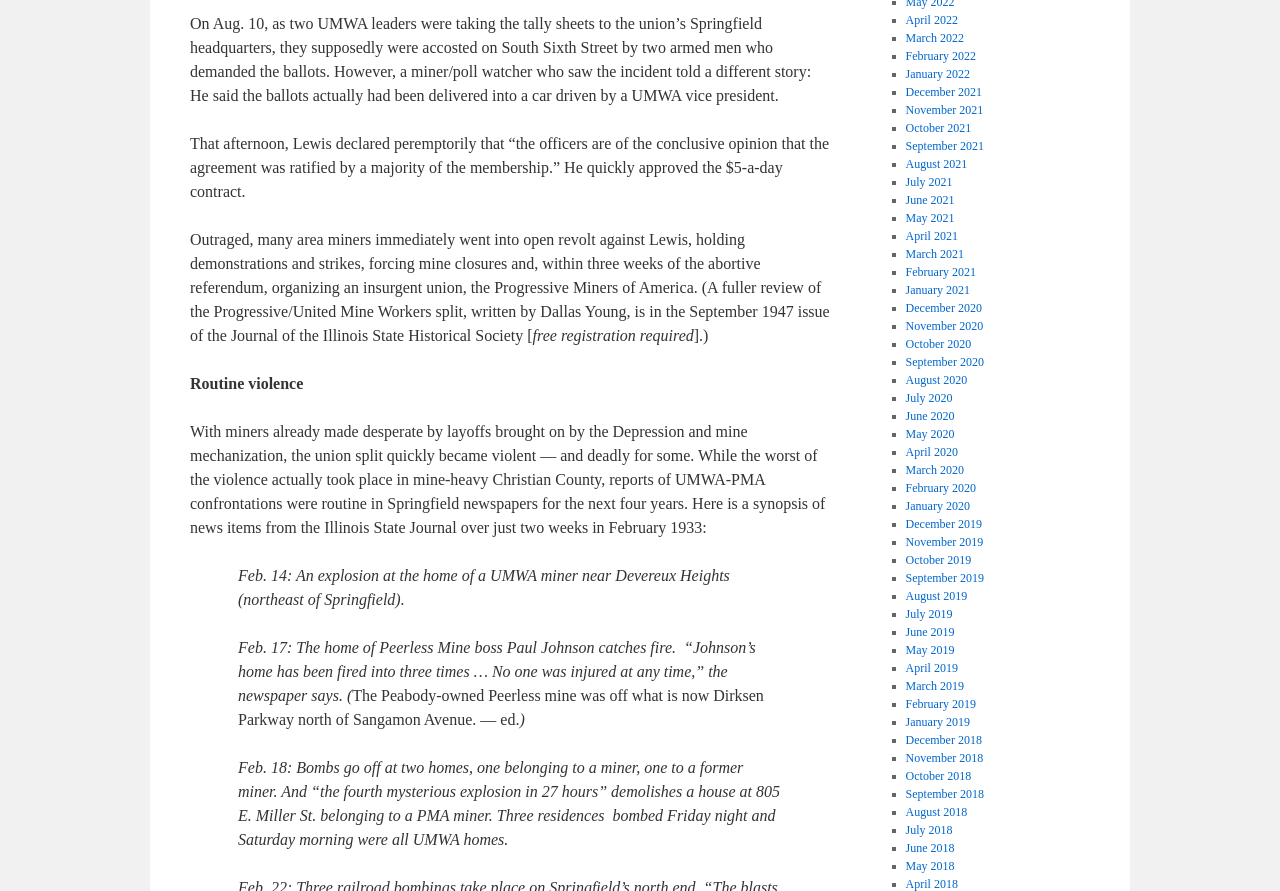What is required to access the full review of the Progressive/United Mine Workers split?
Based on the image, answer the question in a detailed manner.

The text mentions that a fuller review of the Progressive/United Mine Workers split, written by Dallas Young, is in the September 1947 issue of the Journal of the Illinois State Historical Society, and that free registration is required.